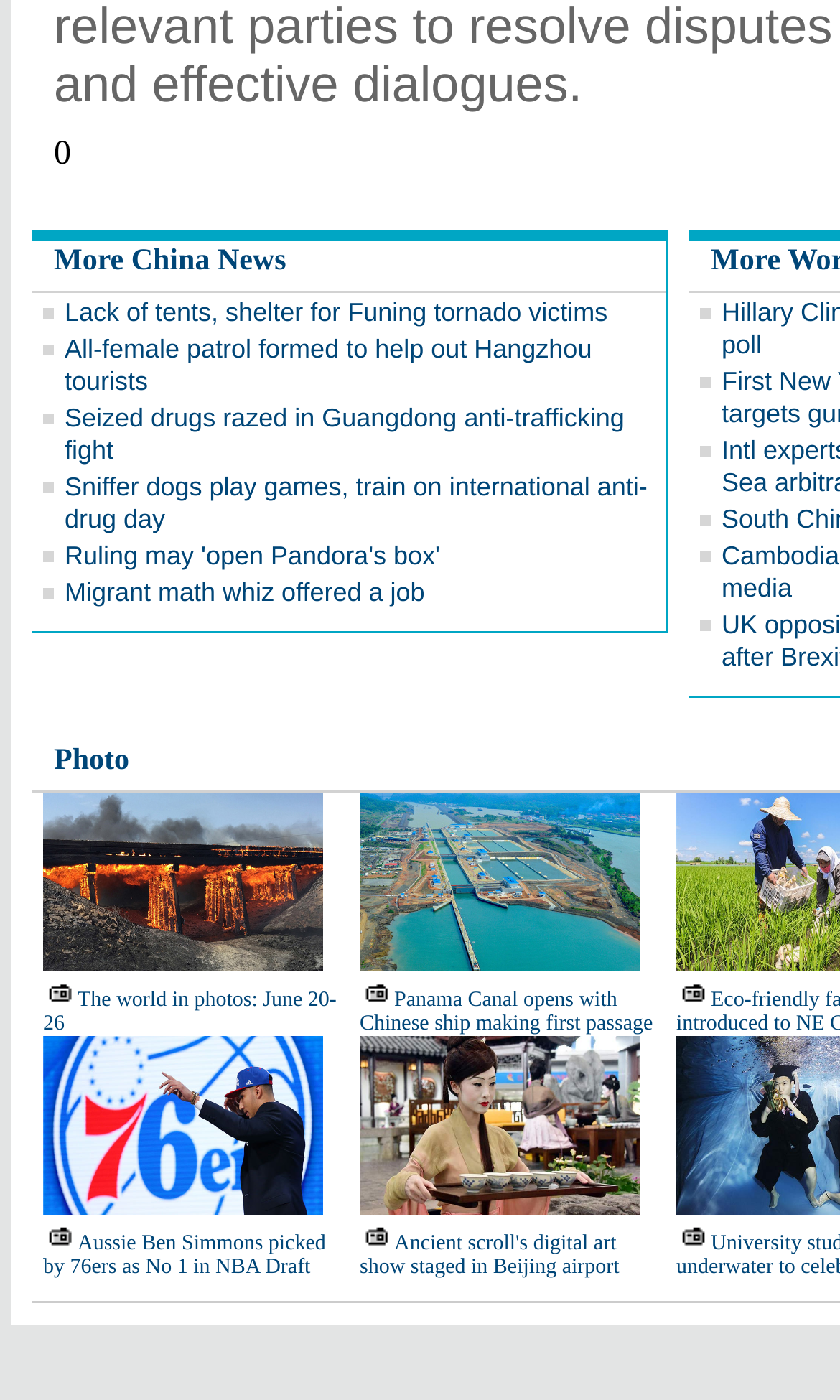Provide a brief response in the form of a single word or phrase:
What is the topic of the first news link?

China News